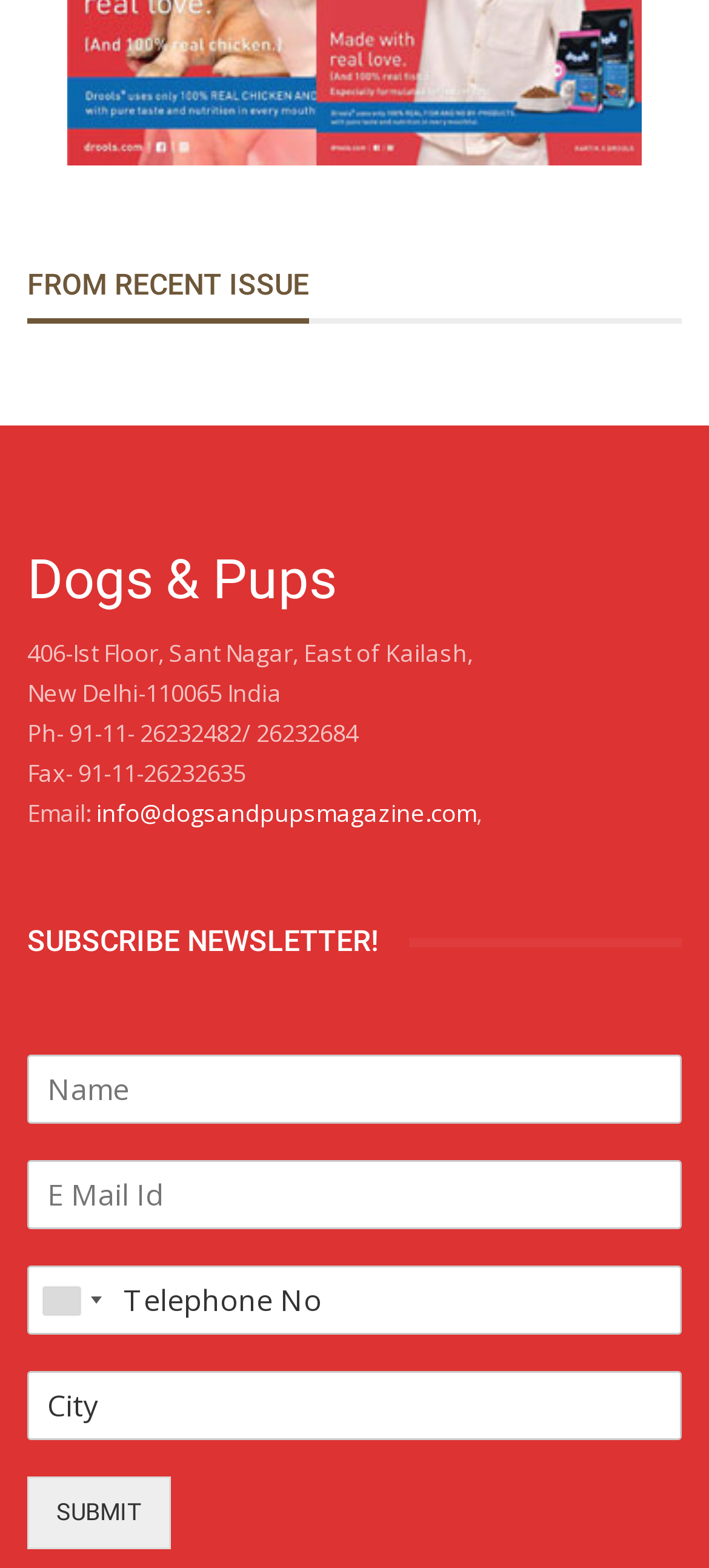Respond to the following query with just one word or a short phrase: 
What is the purpose of the form in the second sidebar section?

Subscribe to newsletter